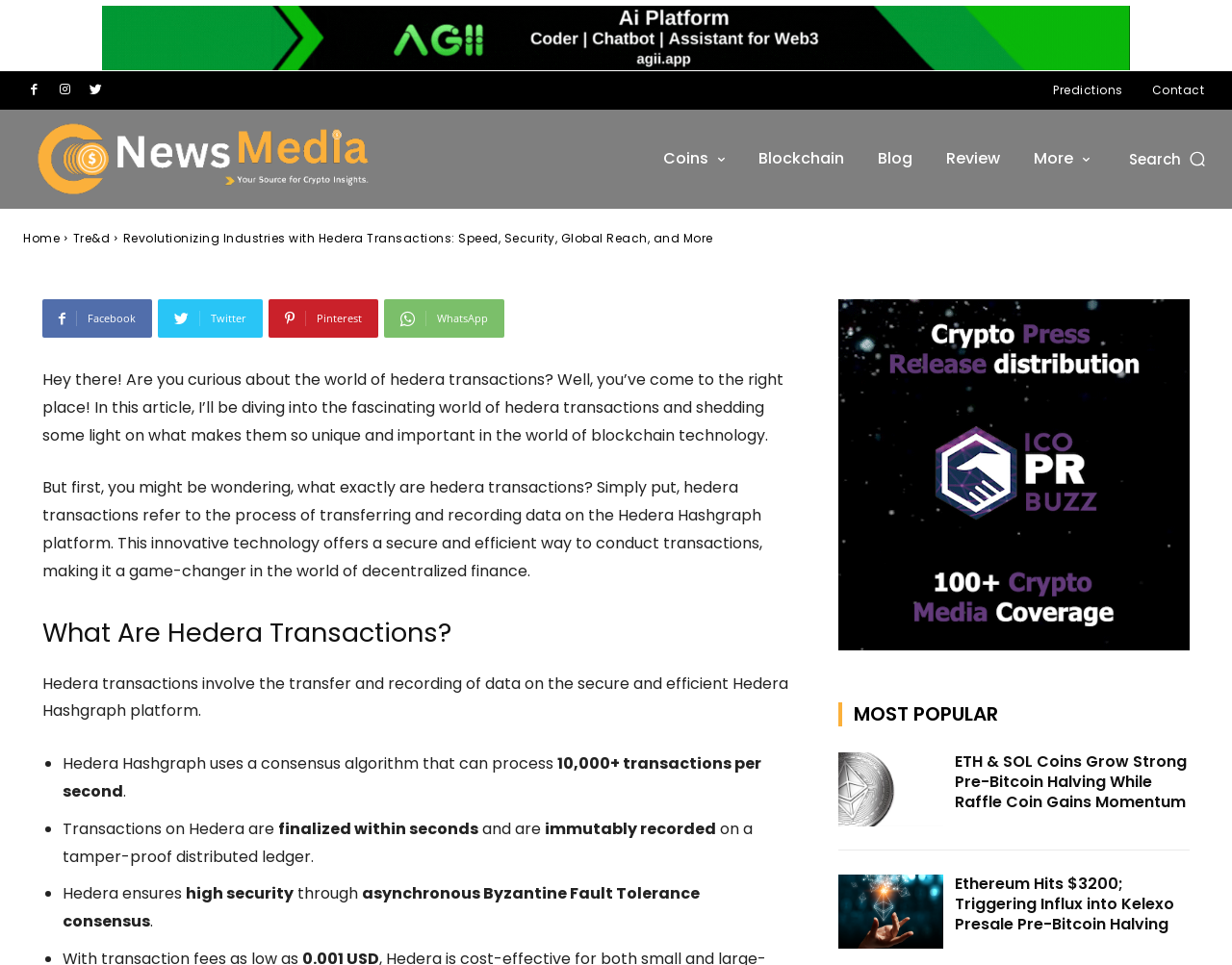Locate the bounding box coordinates of the clickable region to complete the following instruction: "Click on the HomeDiningKitchen link."

None